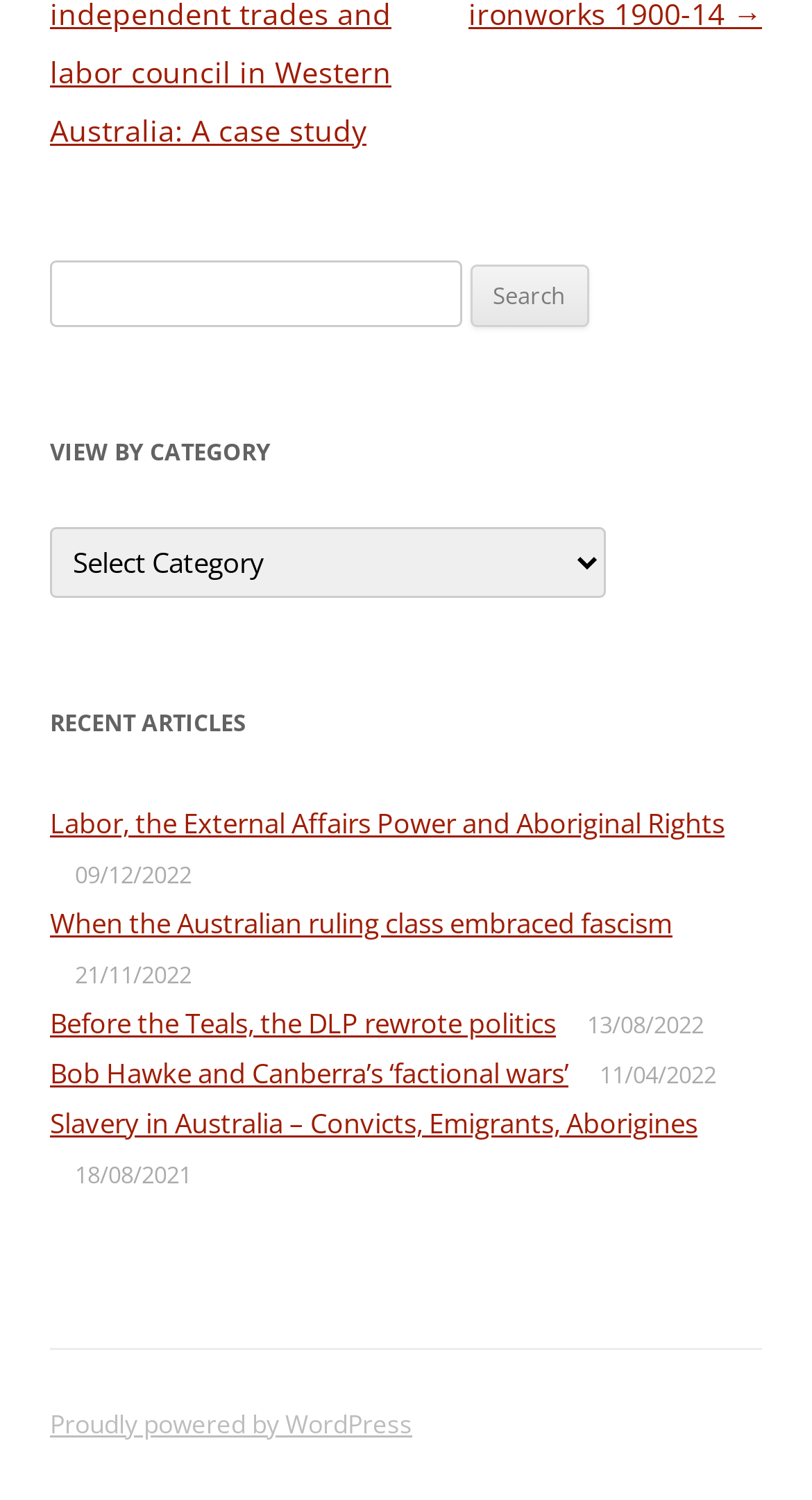Locate the bounding box coordinates of the clickable area to execute the instruction: "Read 'Labor, the External Affairs Power and Aboriginal Rights'". Provide the coordinates as four float numbers between 0 and 1, represented as [left, top, right, bottom].

[0.062, 0.536, 0.892, 0.561]